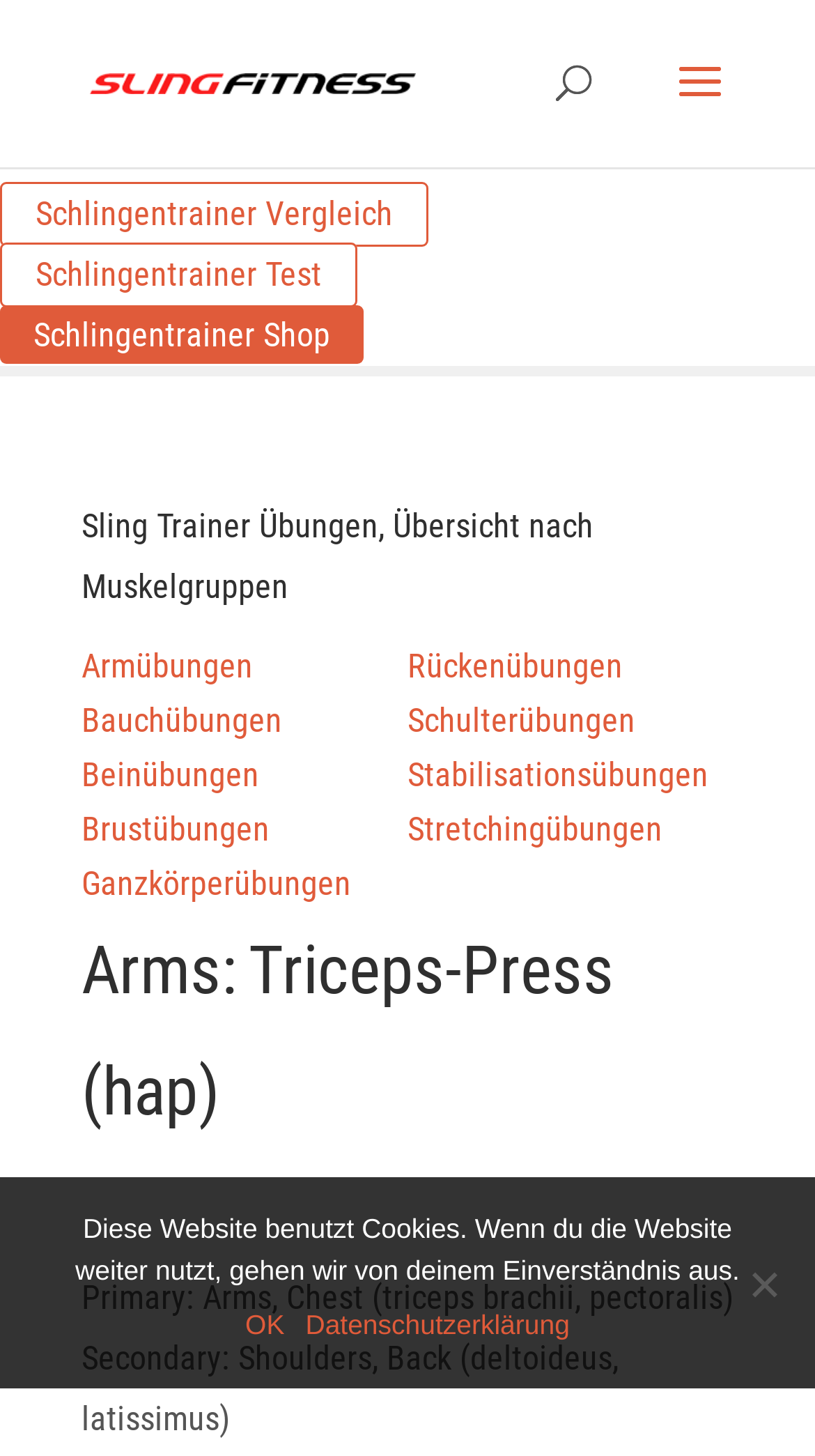Please locate and generate the primary heading on this webpage.

Sling Trainer Übungen, Übersicht nach Muskelgruppen